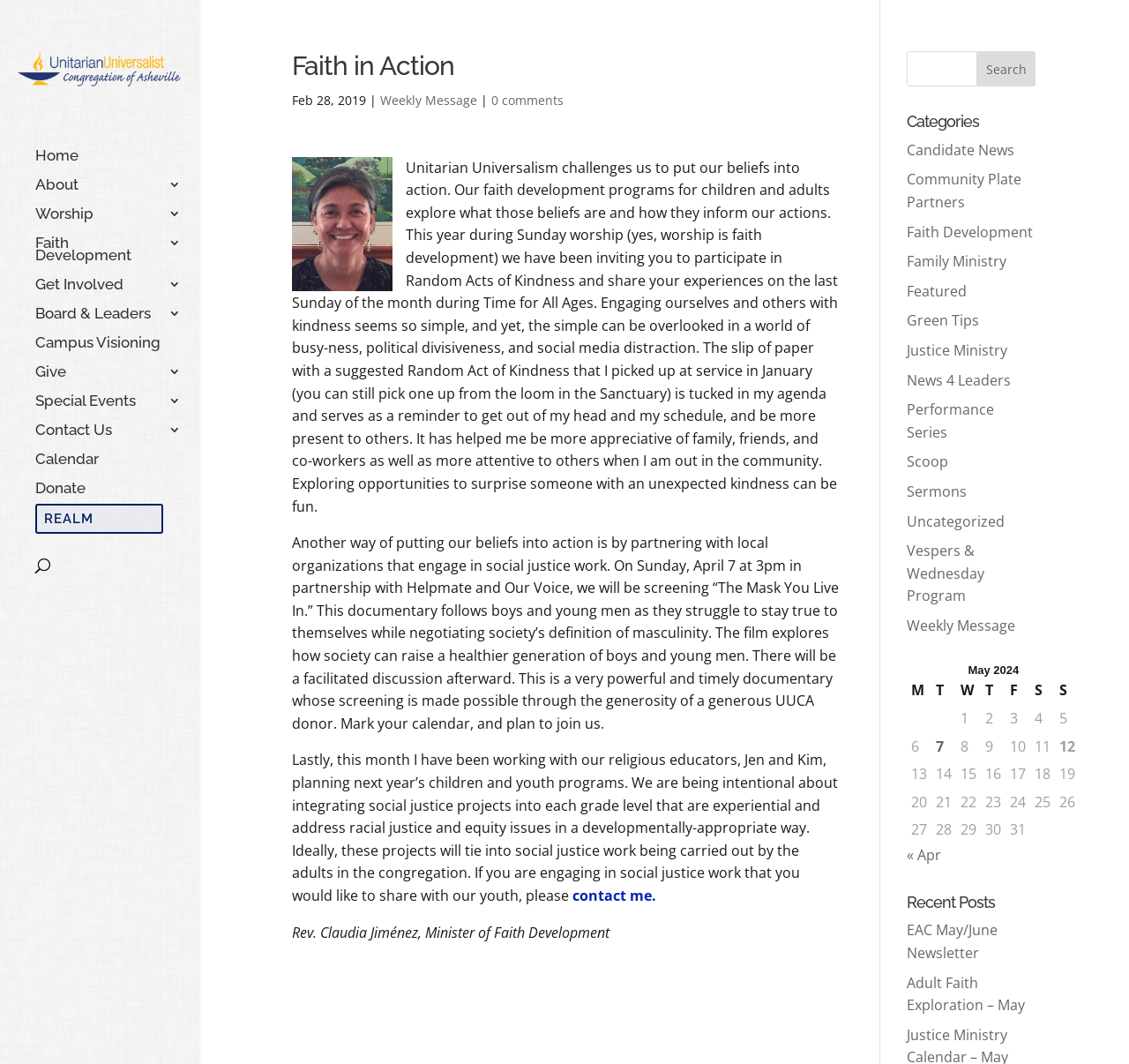Specify the bounding box coordinates of the area to click in order to follow the given instruction: "Contact Us."

[0.031, 0.398, 0.176, 0.425]